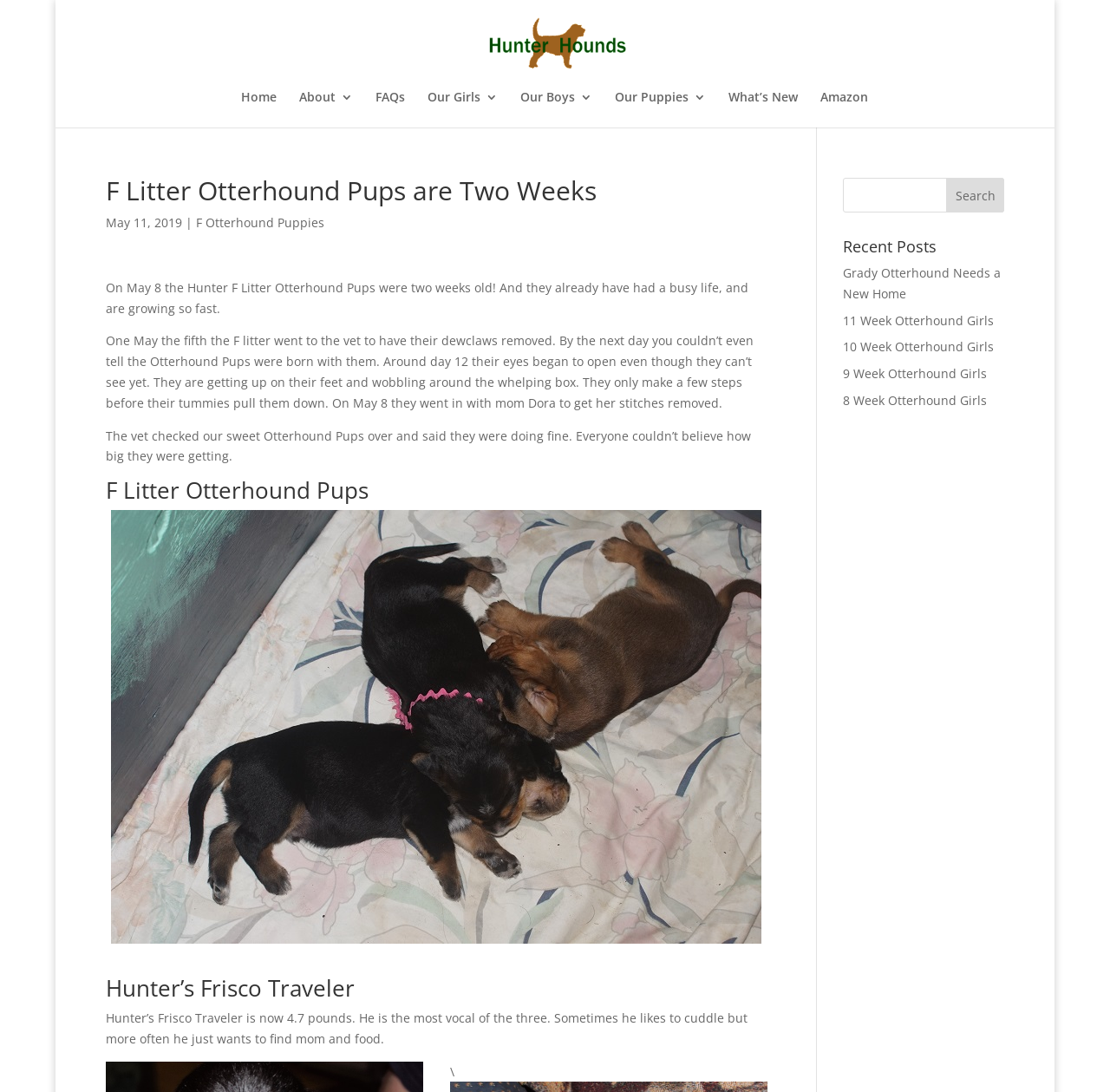Locate the bounding box coordinates of the clickable area needed to fulfill the instruction: "Send an email to info@baumgartnerlawyers.com".

None